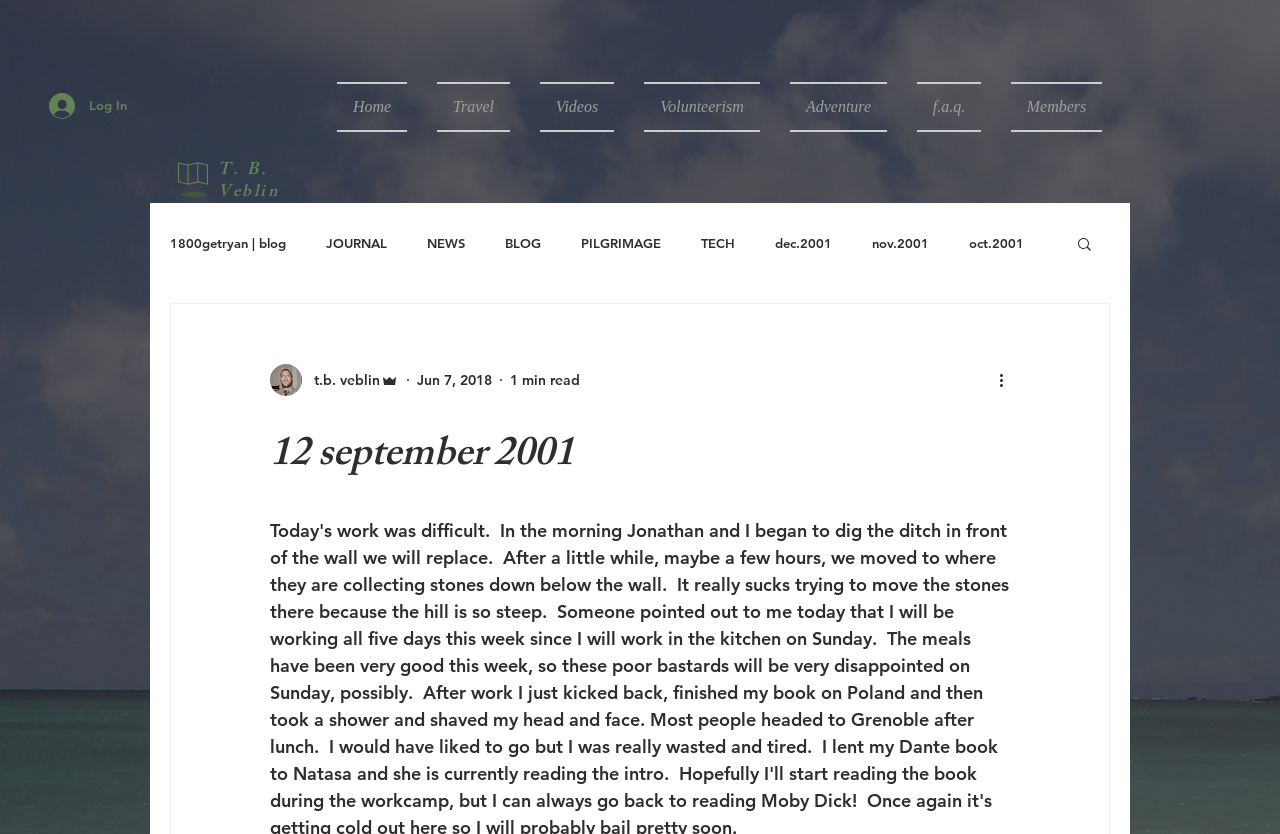Identify the bounding box coordinates necessary to click and complete the given instruction: "Search for something".

[0.84, 0.282, 0.855, 0.307]